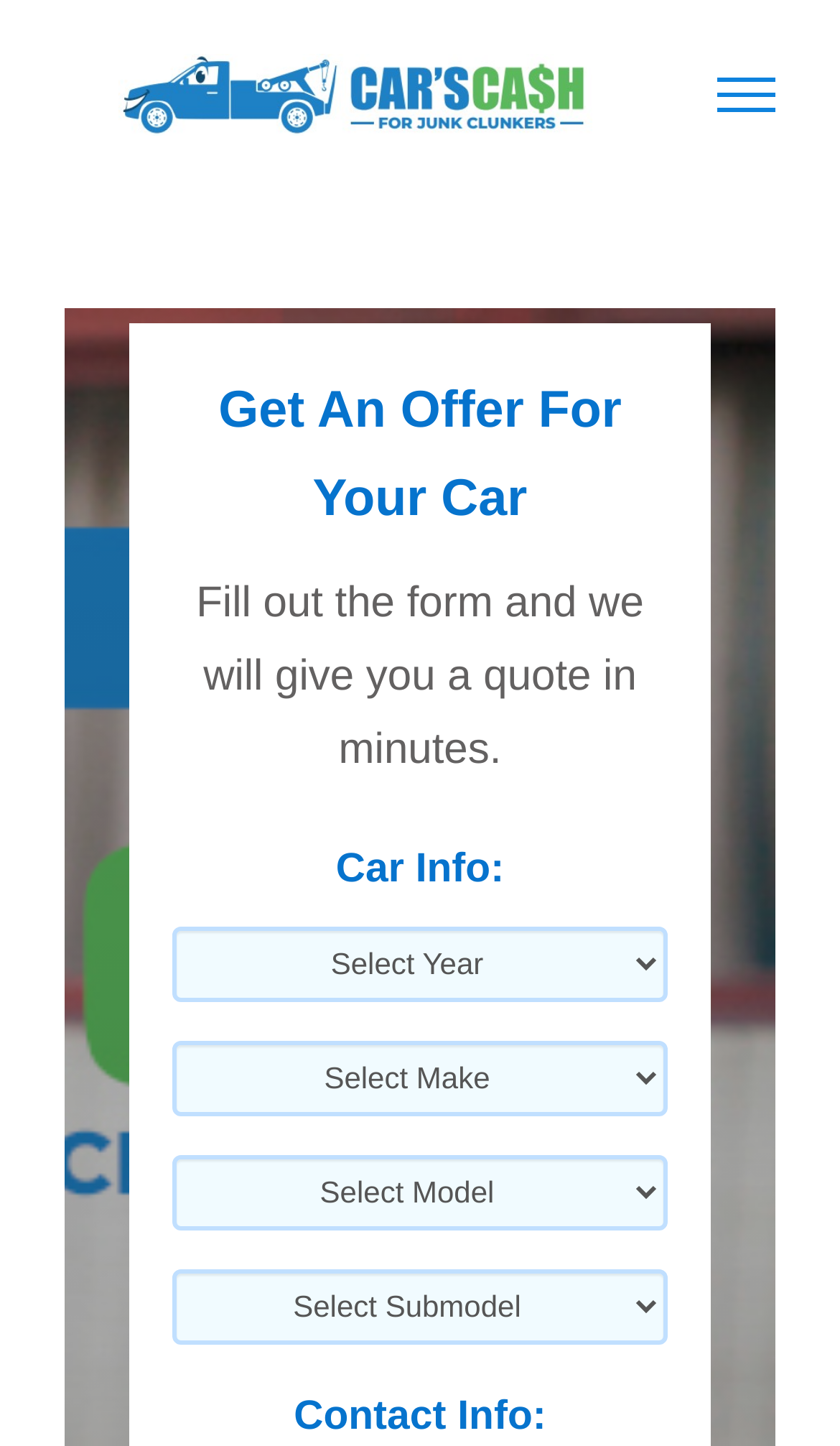Find the coordinates for the bounding box of the element with this description: "aria-label="Toggle Menu"".

[0.796, 0.054, 0.981, 0.078]